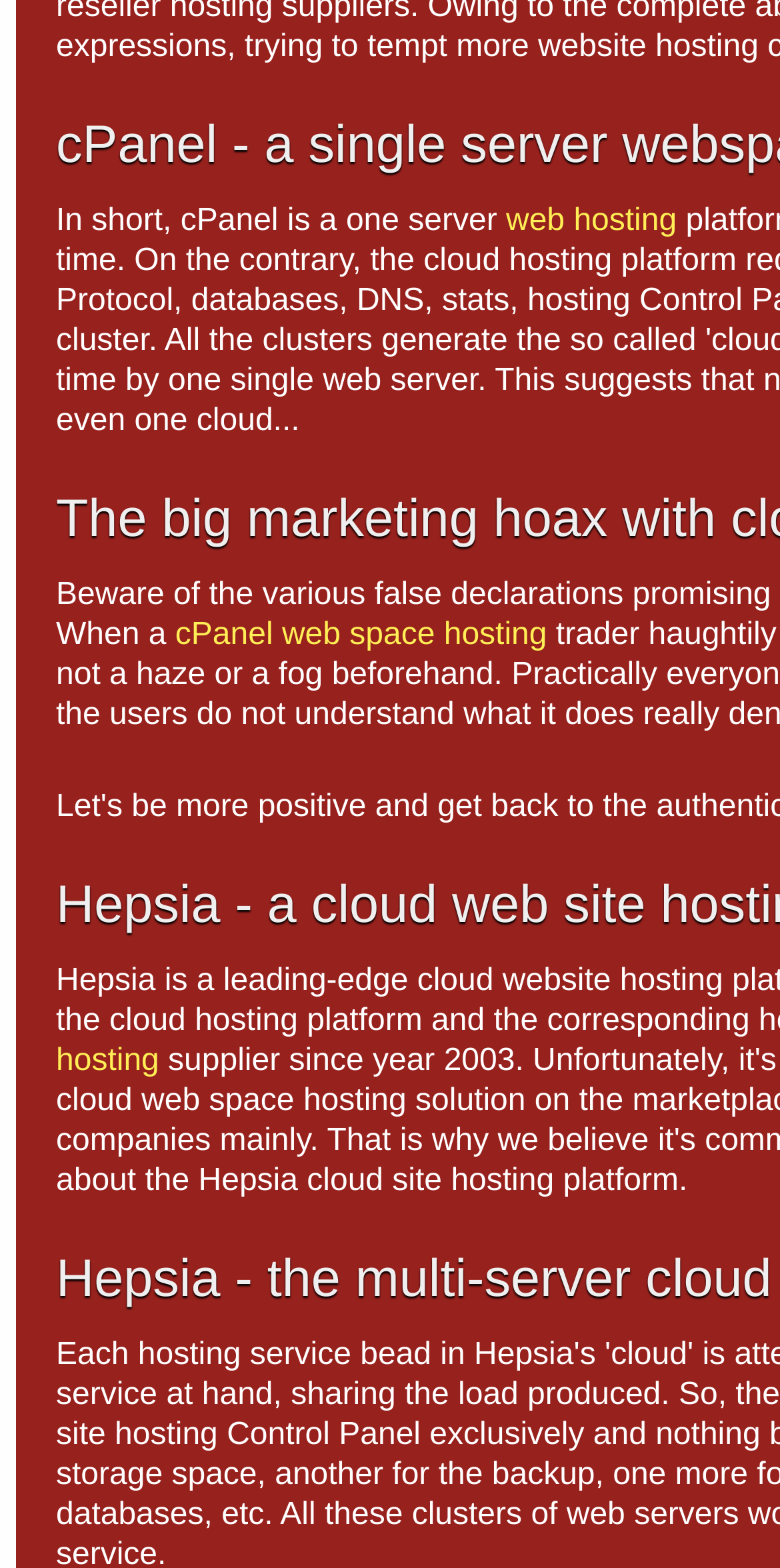Determine the bounding box of the UI element mentioned here: "cPanel web space hosting". The coordinates must be in the format [left, top, right, bottom] with values ranging from 0 to 1.

[0.225, 0.394, 0.701, 0.416]